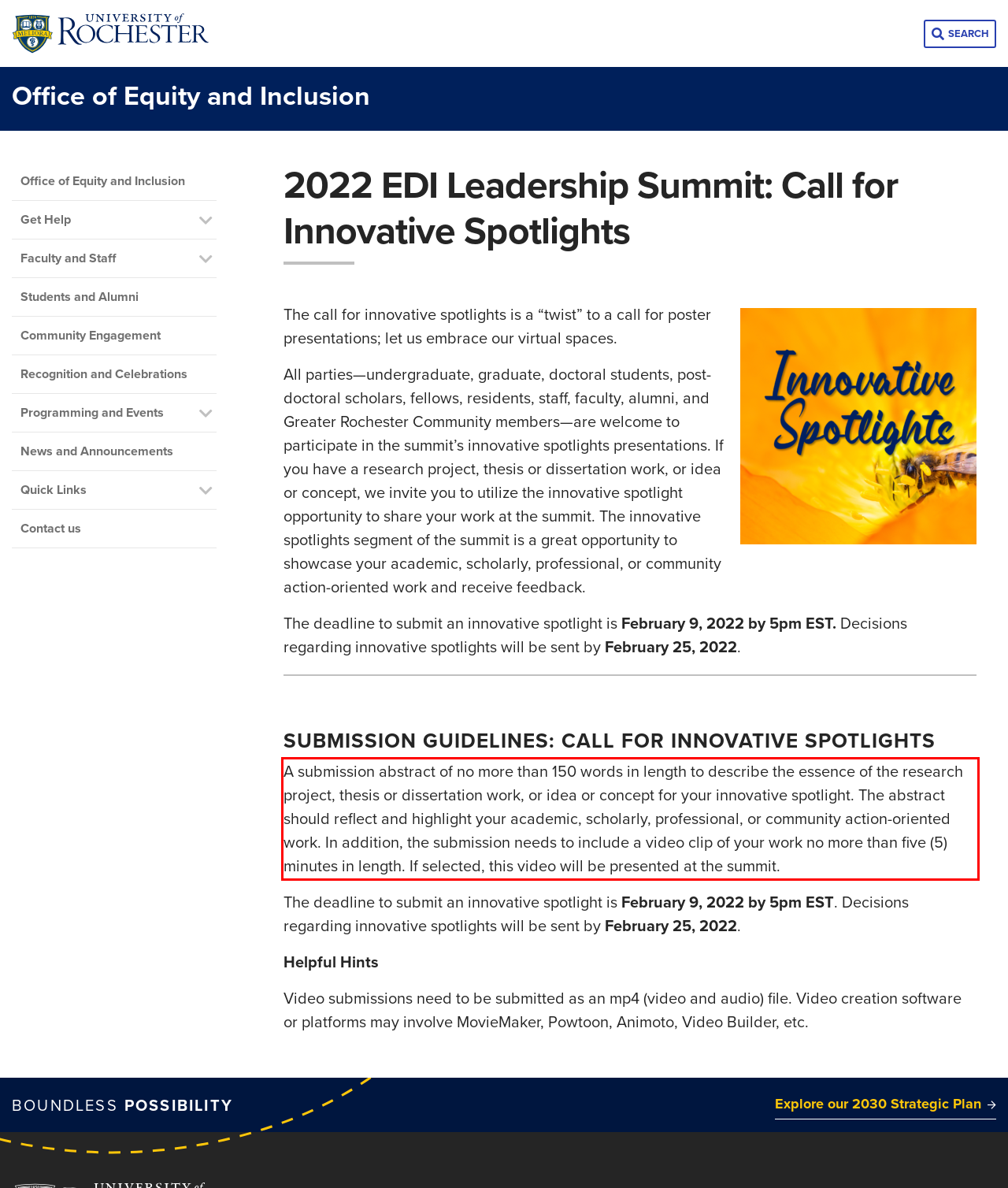Observe the screenshot of the webpage, locate the red bounding box, and extract the text content within it.

A submission abstract of no more than 150 words in length to describe the essence of the research project, thesis or dissertation work, or idea or concept for your innovative spotlight. The abstract should reflect and highlight your academic, scholarly, professional, or community action-oriented work. In addition, the submission needs to include a video clip of your work no more than five (5) minutes in length. If selected, this video will be presented at the summit.